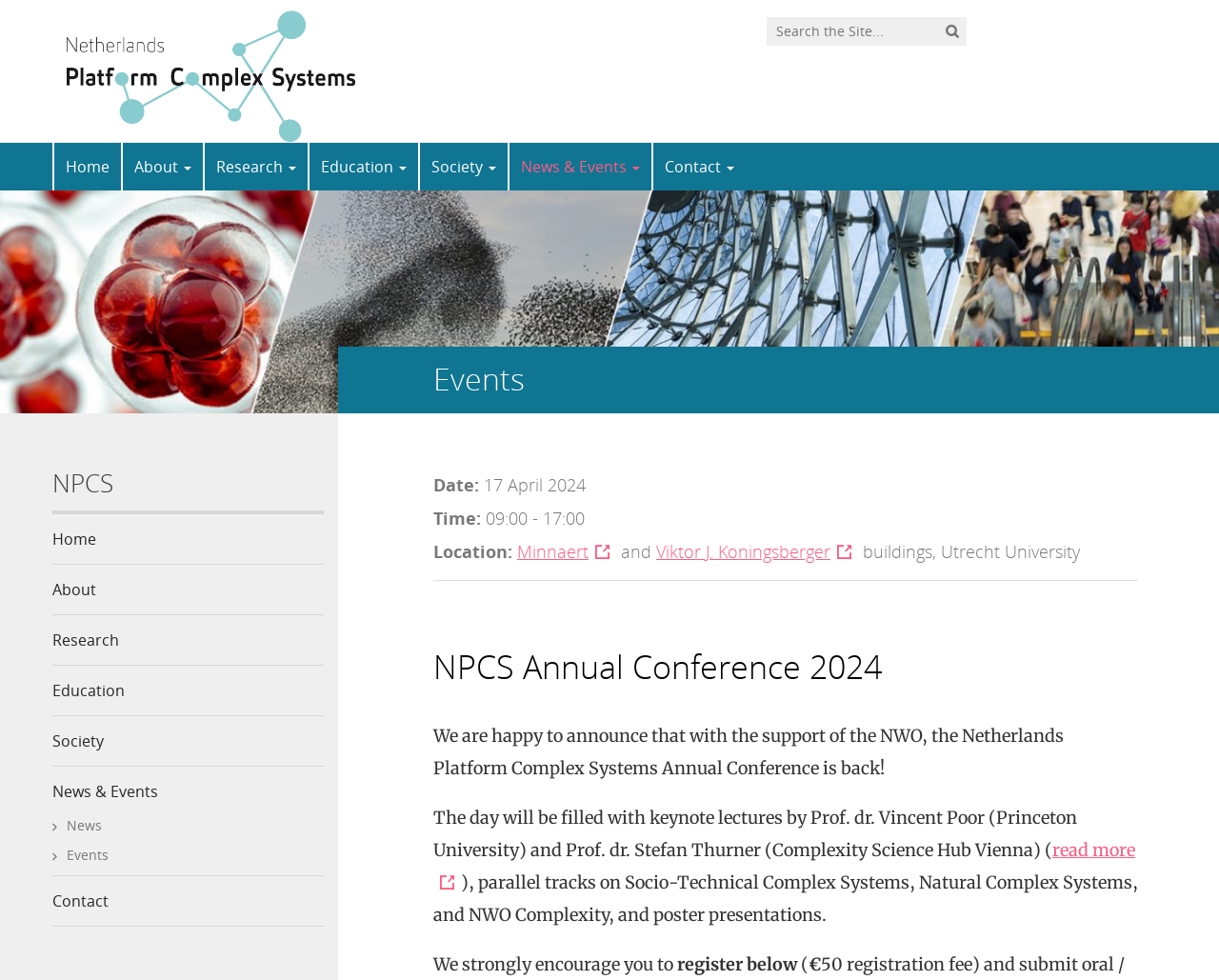Identify the bounding box coordinates of the clickable region necessary to fulfill the following instruction: "view news". The bounding box coordinates should be four float numbers between 0 and 1, i.e., [left, top, right, bottom].

[0.043, 0.833, 0.266, 0.863]